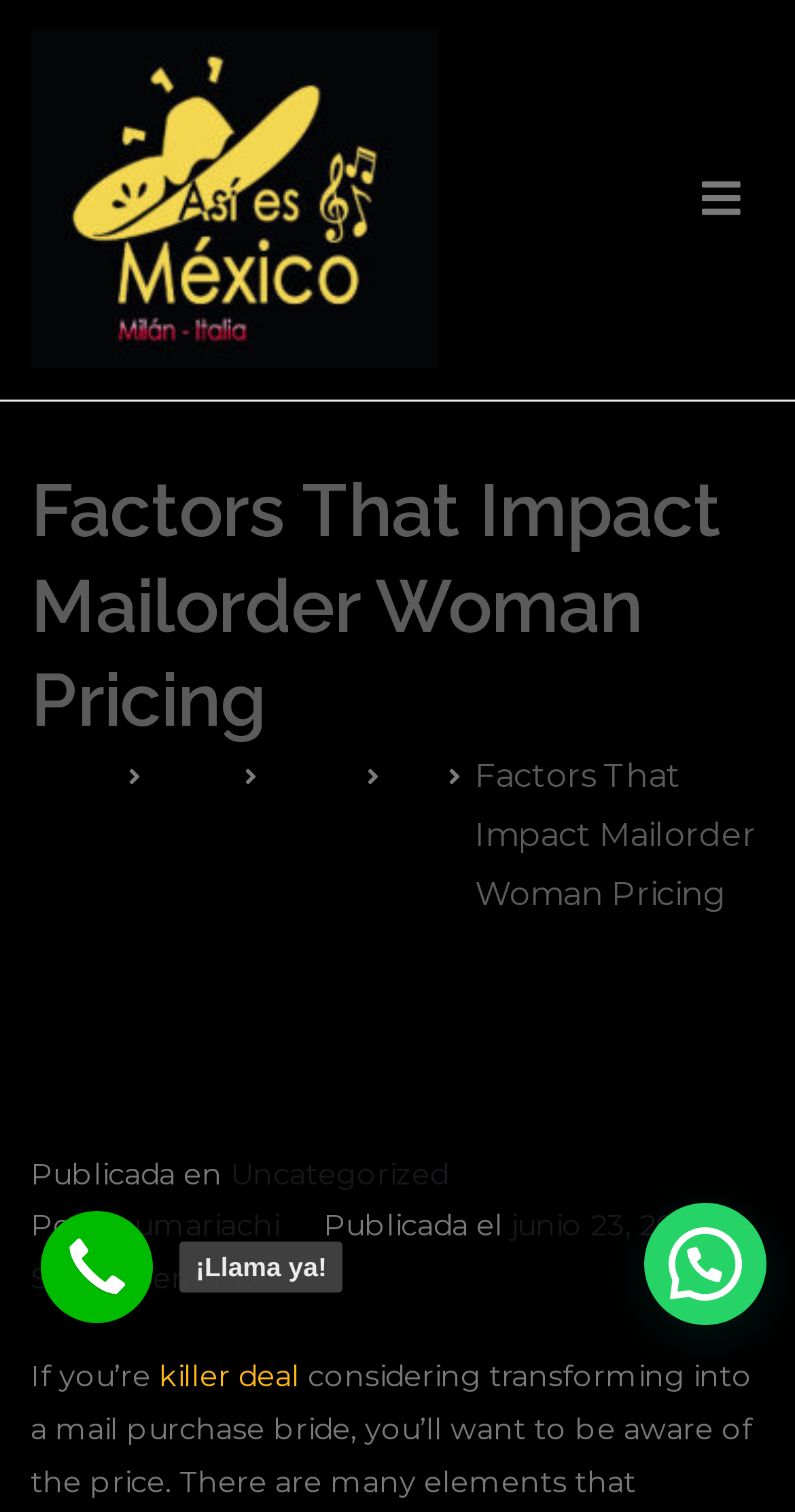What is the name of the website?
Could you give a comprehensive explanation in response to this question?

I determined the name of the website by looking at the top-left corner of the webpage, where I found a link and an image with the same text 'Mariachis Así es México'.